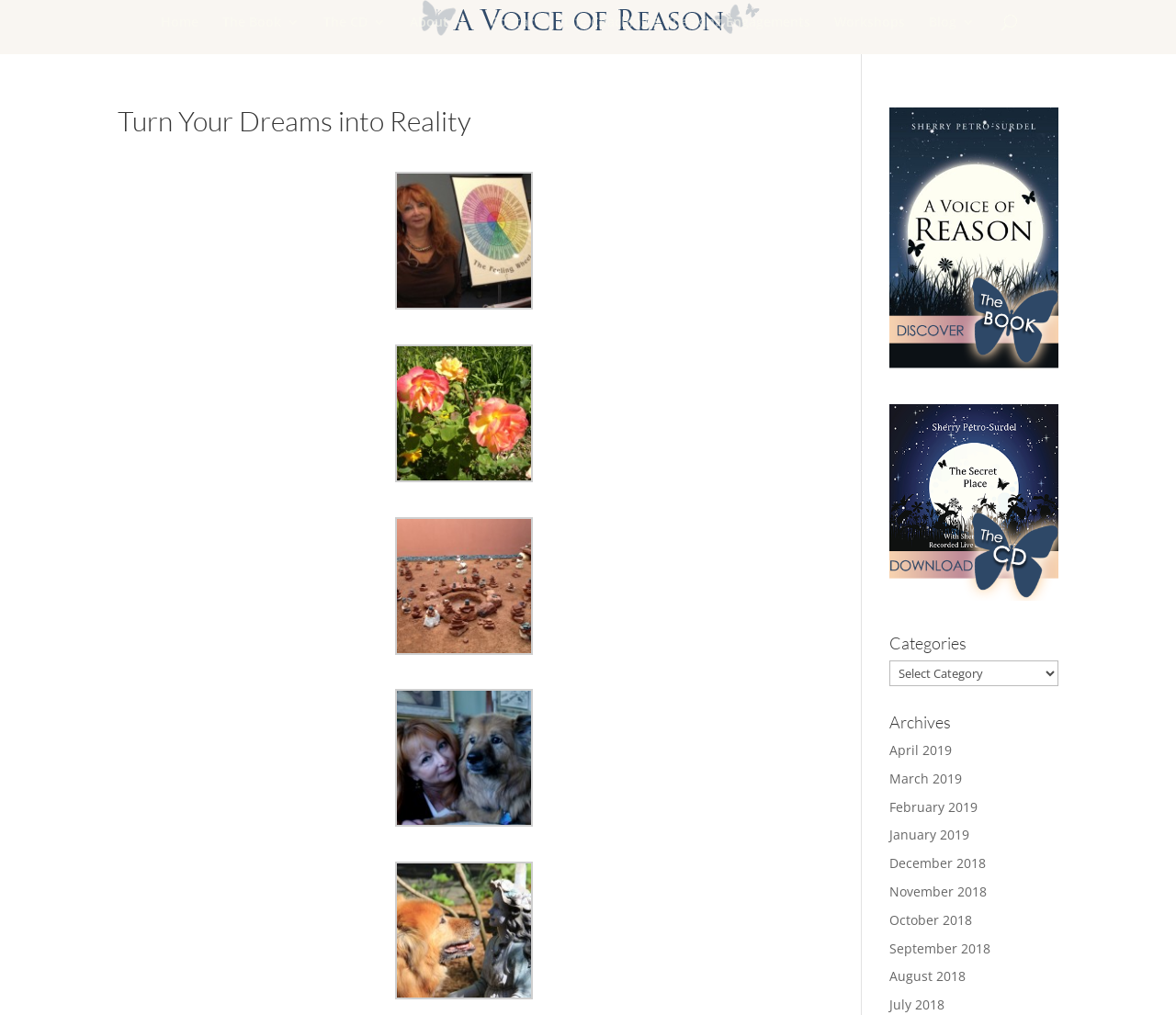Explain in detail what you observe on this webpage.

The webpage is titled "Turn Your Dreams into Reality | A Voice Of Reason" and features a prominent link with the same title at the top, accompanied by a small image. Below this, there is a navigation menu with 8 links: "Home", "The Book 3", "The CD 3", "About 3", "Contact", "Life Coaching & Speaking Engagements", "Workshops", and "Blog 3". These links are aligned horizontally and take up a significant portion of the top section of the page.

Further down, there is a large heading that reads "Turn Your Dreams into Reality", followed by 5 description lists that contain unknown content. These lists are stacked vertically and occupy a significant portion of the page.

On the right-hand side of the page, there are two links with accompanying images, one above the other. Below these, there is a heading that reads "Categories", followed by a combobox with the same title. Further down, there is another heading that reads "Archives", followed by 9 links to different months in 2018 and 2019, arranged vertically.